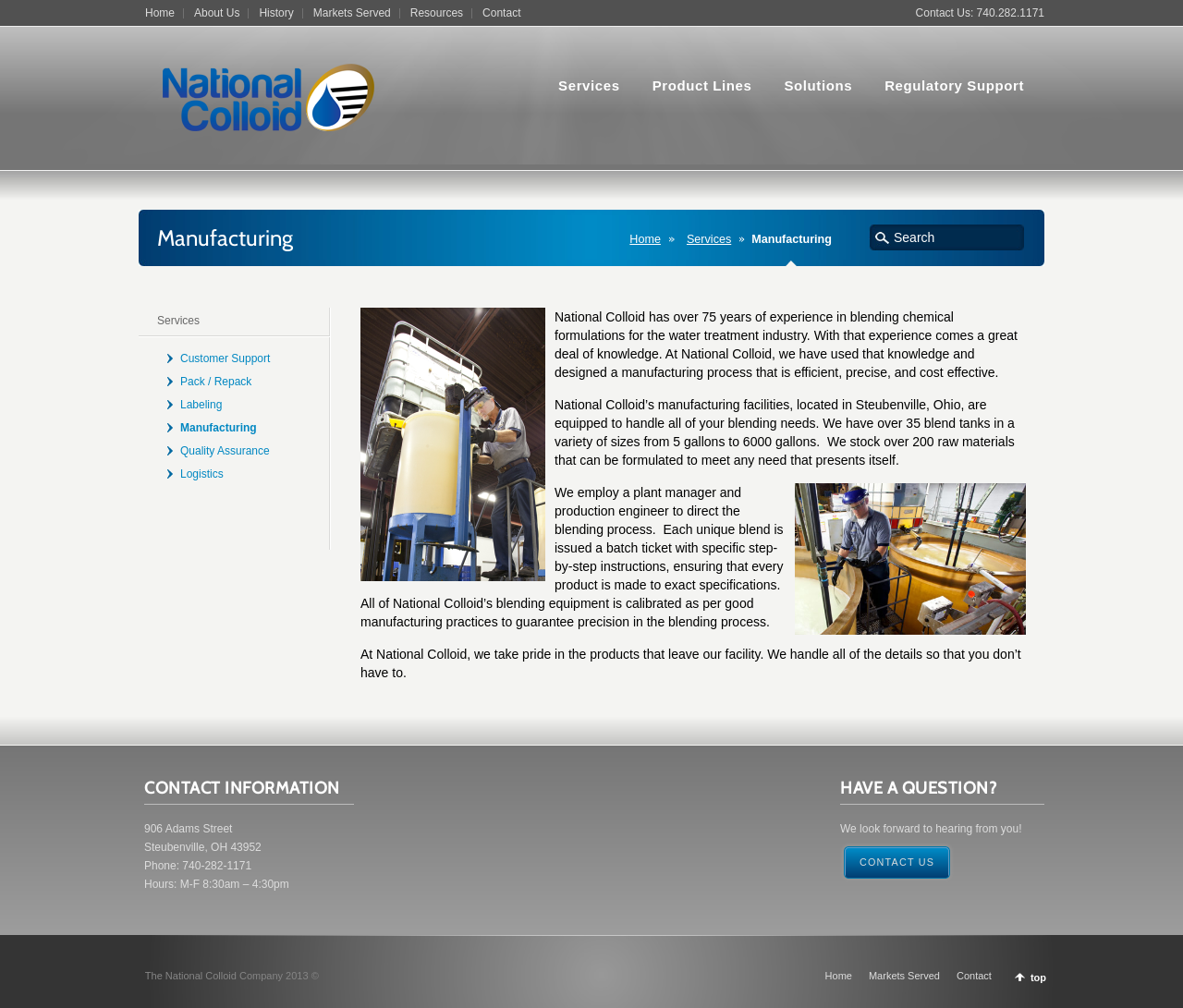Determine the bounding box coordinates of the clickable region to execute the instruction: "Go to the 'Customer Support' page". The coordinates should be four float numbers between 0 and 1, denoted as [left, top, right, bottom].

[0.141, 0.343, 0.279, 0.366]